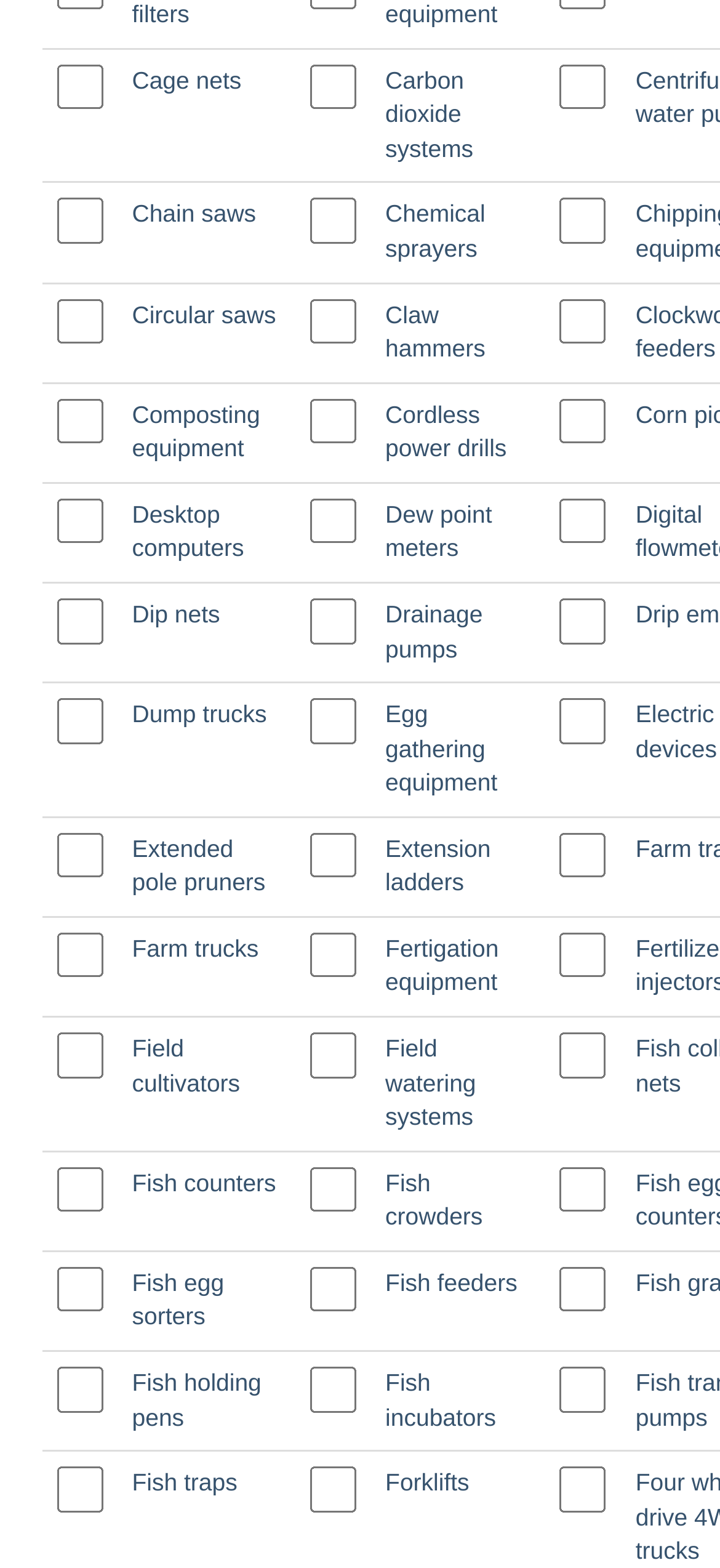Determine the bounding box coordinates for the clickable element required to fulfill the instruction: "Enter text in the first gridcell". Provide the coordinates as four float numbers between 0 and 1, i.e., [left, top, right, bottom].

[0.078, 0.041, 0.142, 0.07]